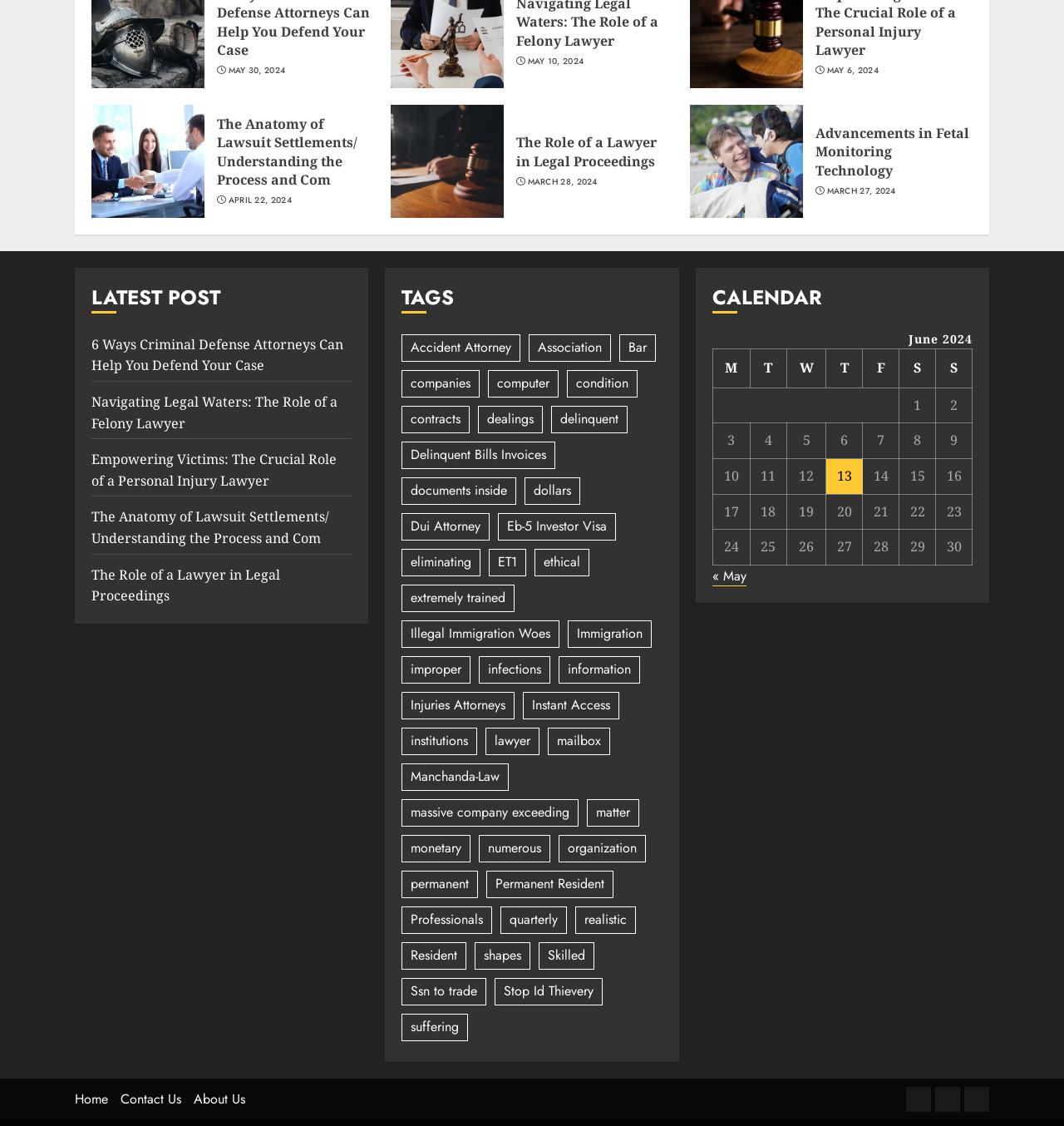How many tags are listed on the webpage?
Using the image, provide a concise answer in one word or a short phrase.

41